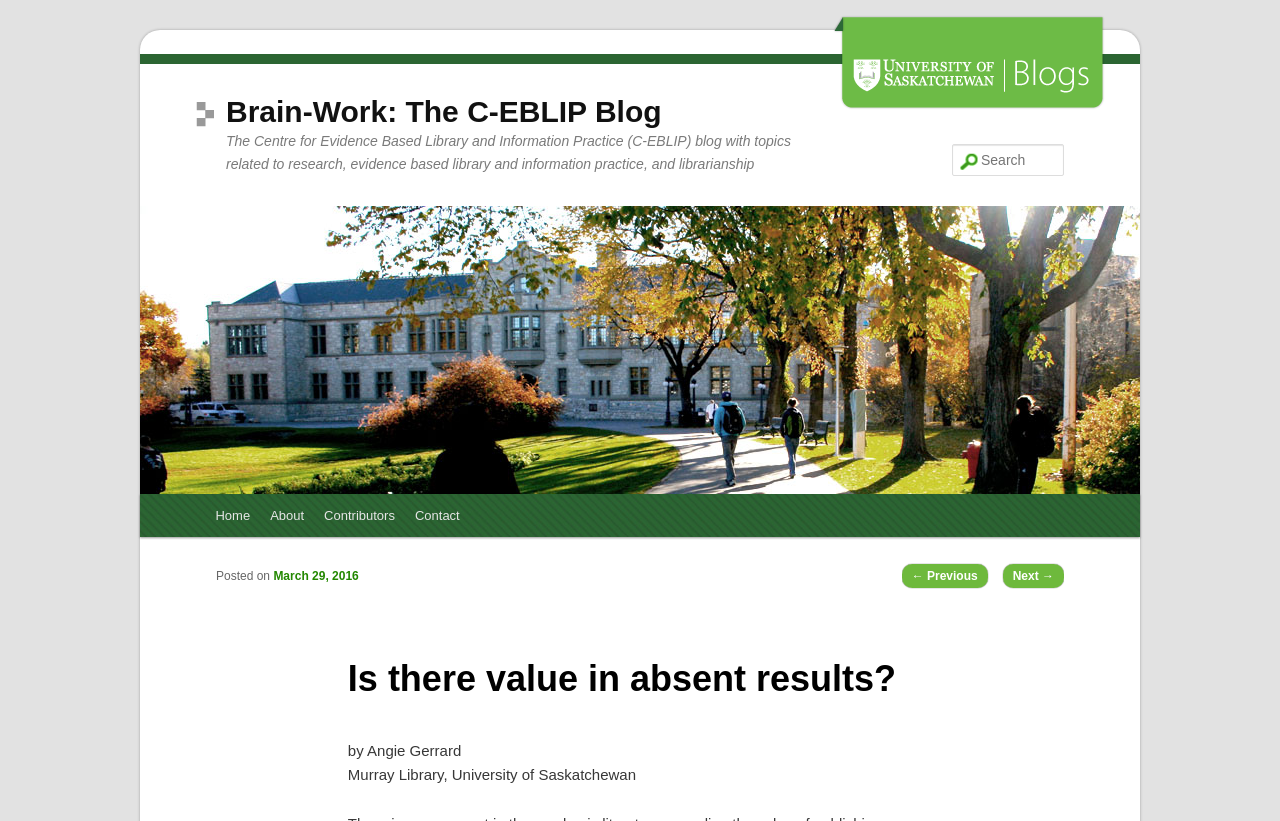Please specify the bounding box coordinates in the format (top-left x, top-left y, bottom-right x, bottom-right y), with all values as floating point numbers between 0 and 1. Identify the bounding box of the UI element described by: parent_node: Brain-Work: The C-EBLIP Blog

[0.109, 0.25, 0.891, 0.601]